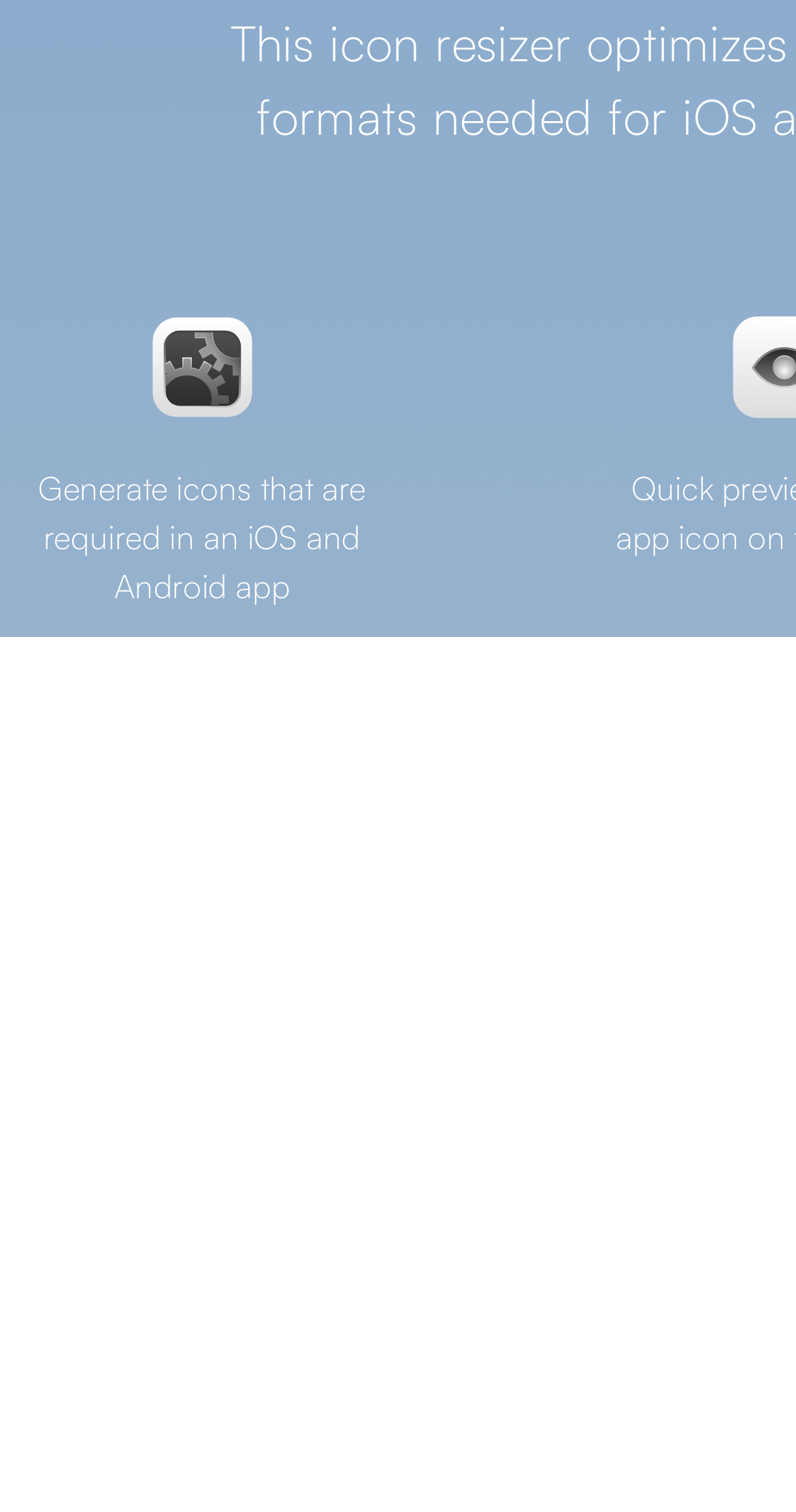Identify the bounding box for the UI element described as: "Other Tools". The coordinates should be four float numbers between 0 and 1, i.e., [left, top, right, bottom].

[0.85, 0.719, 0.978, 0.735]